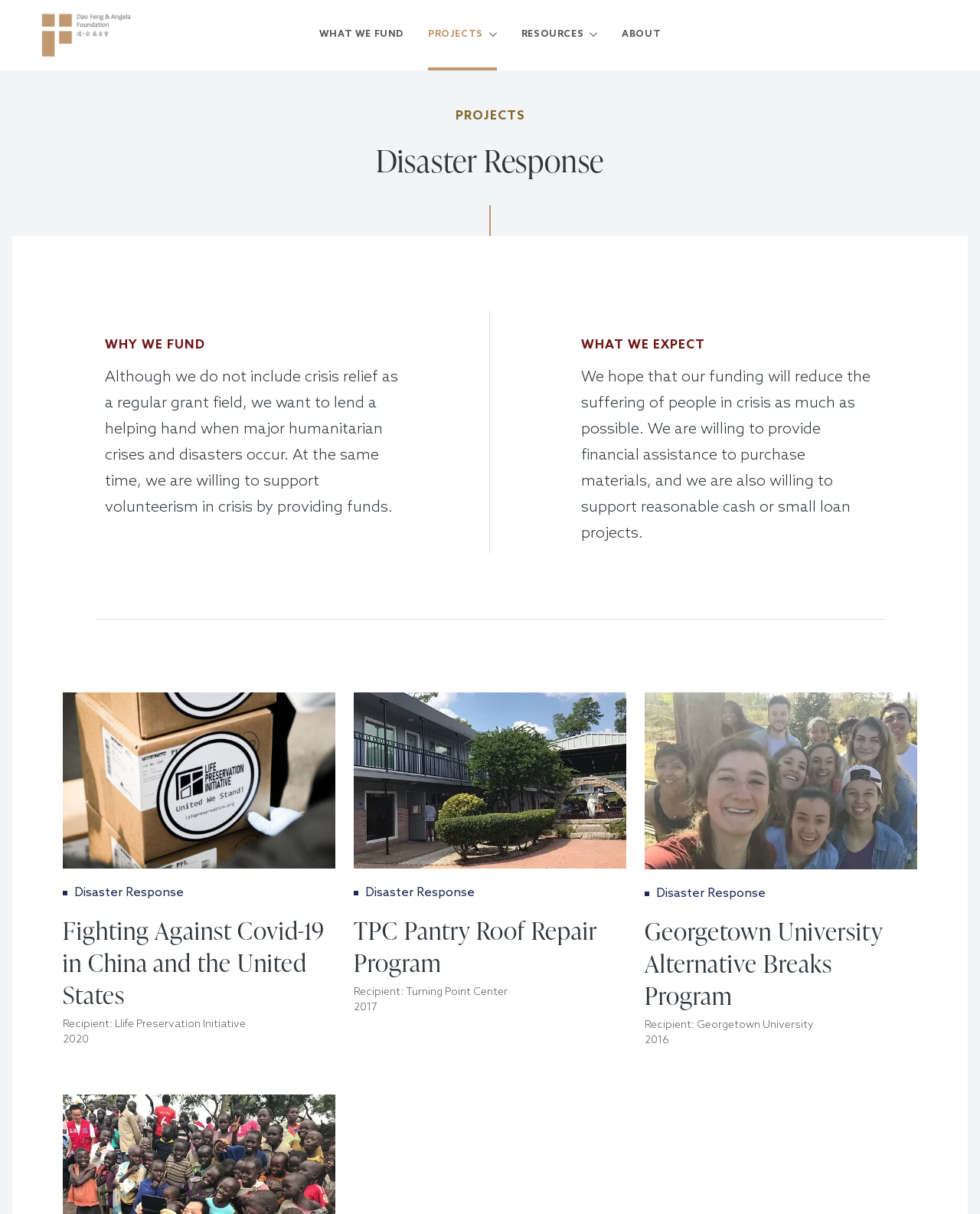Determine the bounding box coordinates (top-left x, top-left y, bottom-right x, bottom-right y) of the UI element described in the following text: alt="TPC Pantry Roof Repair Program"

[0.361, 0.636, 0.639, 0.648]